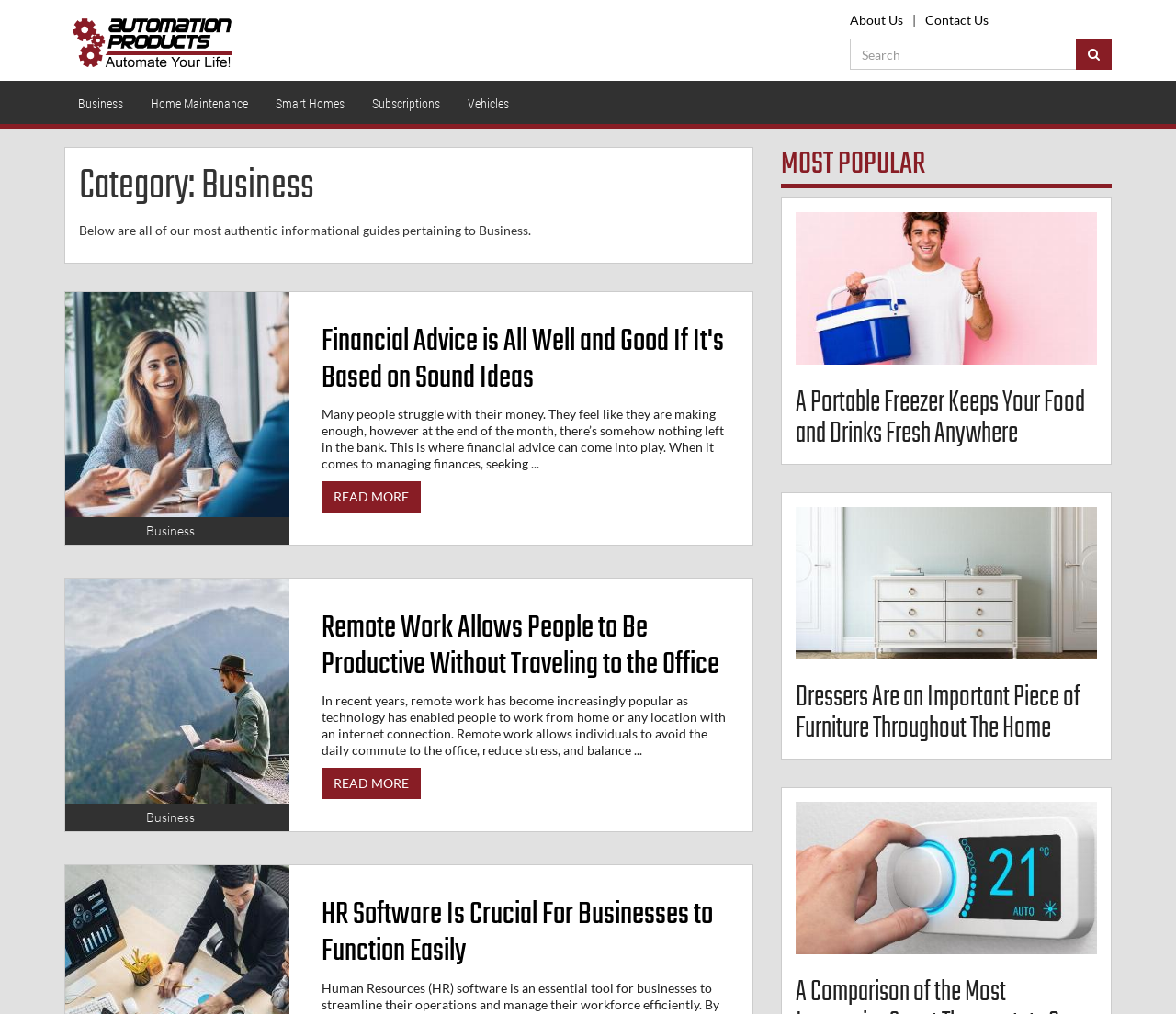Please find the bounding box coordinates of the element's region to be clicked to carry out this instruction: "View HR Software Is Crucial For Businesses to Function Easily".

[0.274, 0.88, 0.607, 0.962]